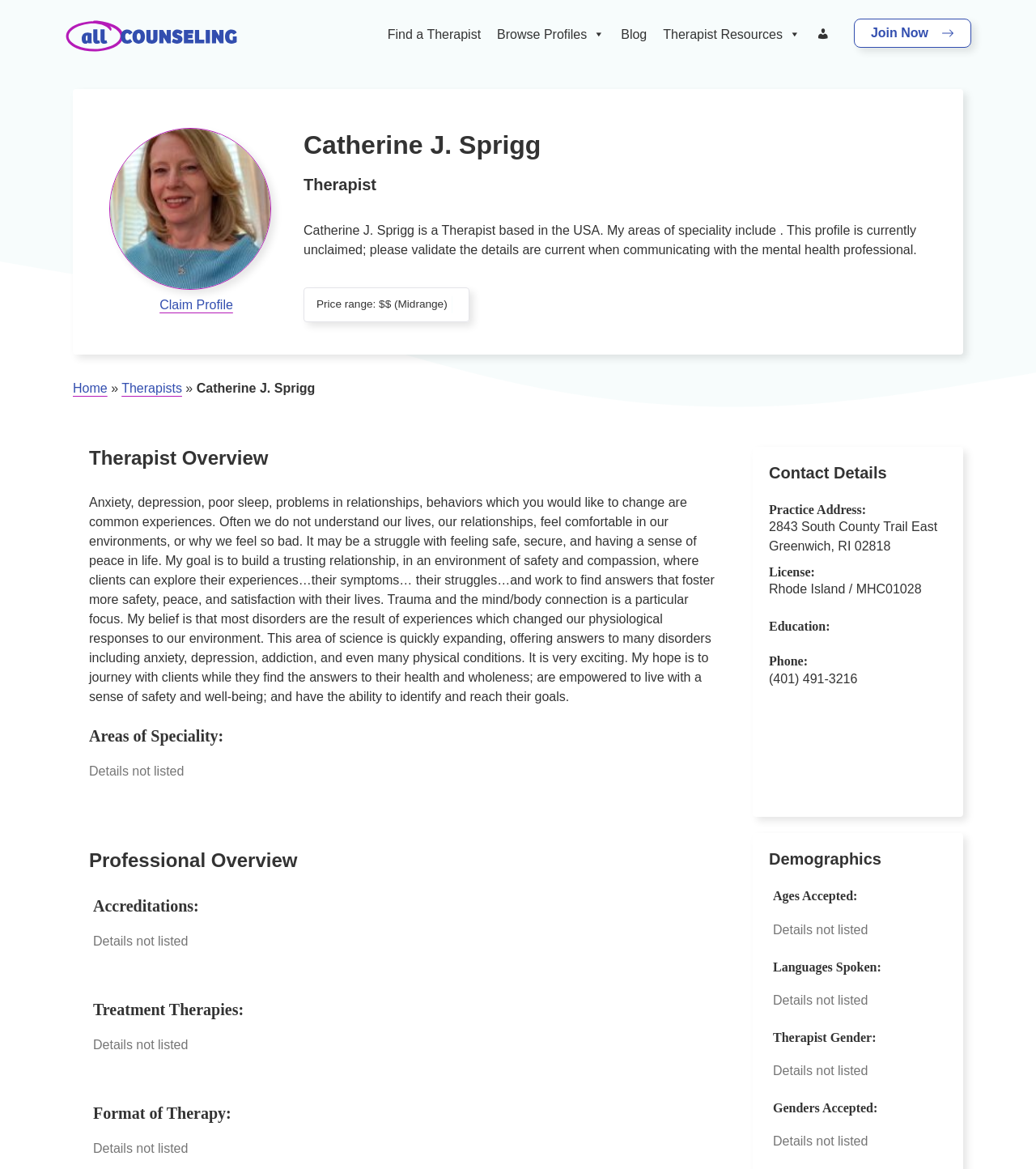Locate the bounding box coordinates of the region to be clicked to comply with the following instruction: "Click on the 'Find a Therapist' link". The coordinates must be four float numbers between 0 and 1, in the form [left, top, right, bottom].

[0.366, 0.007, 0.472, 0.052]